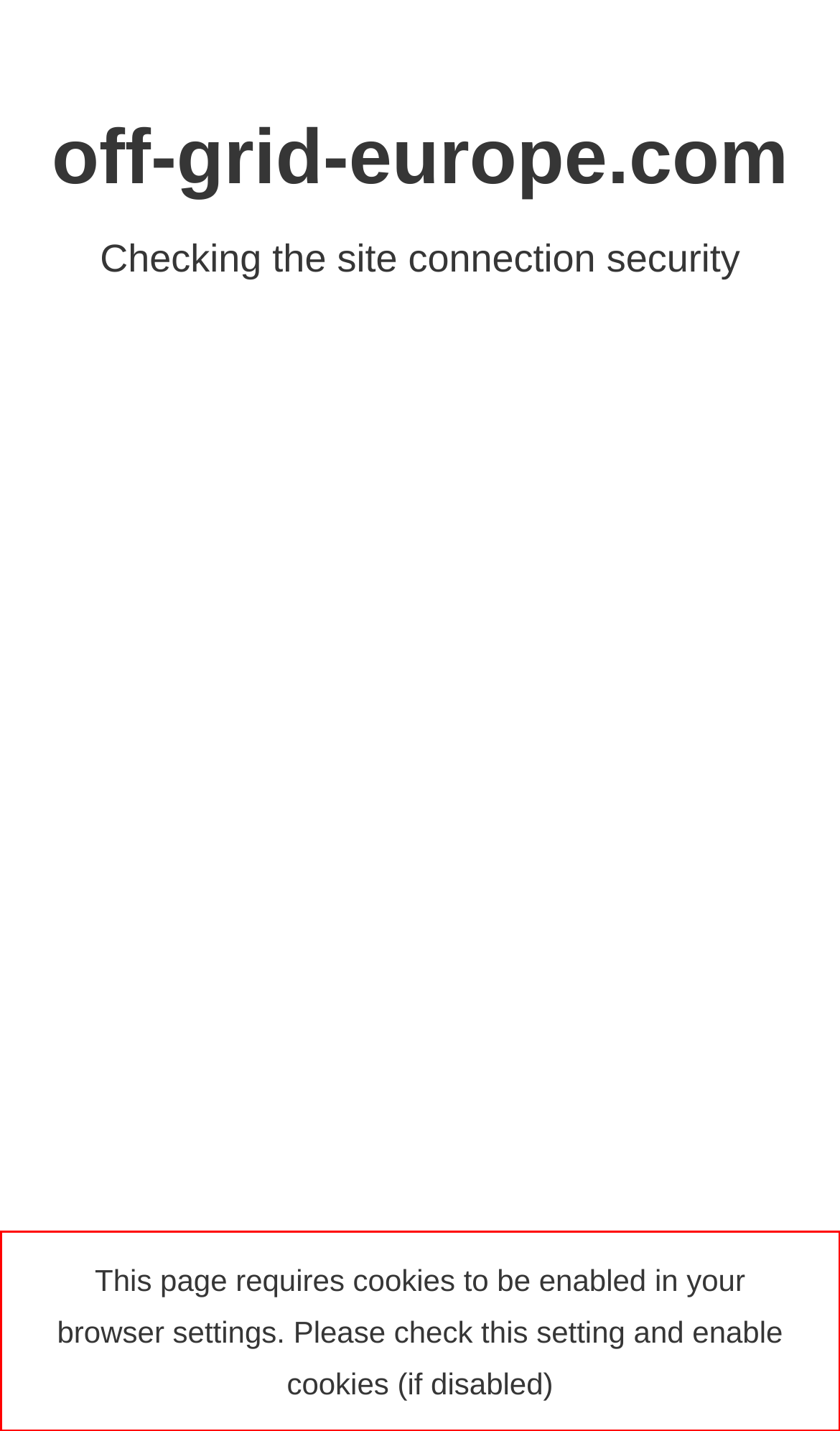You have a screenshot of a webpage with a red bounding box. Use OCR to generate the text contained within this red rectangle.

This page requires cookies to be enabled in your browser settings. Please check this setting and enable cookies (if disabled)